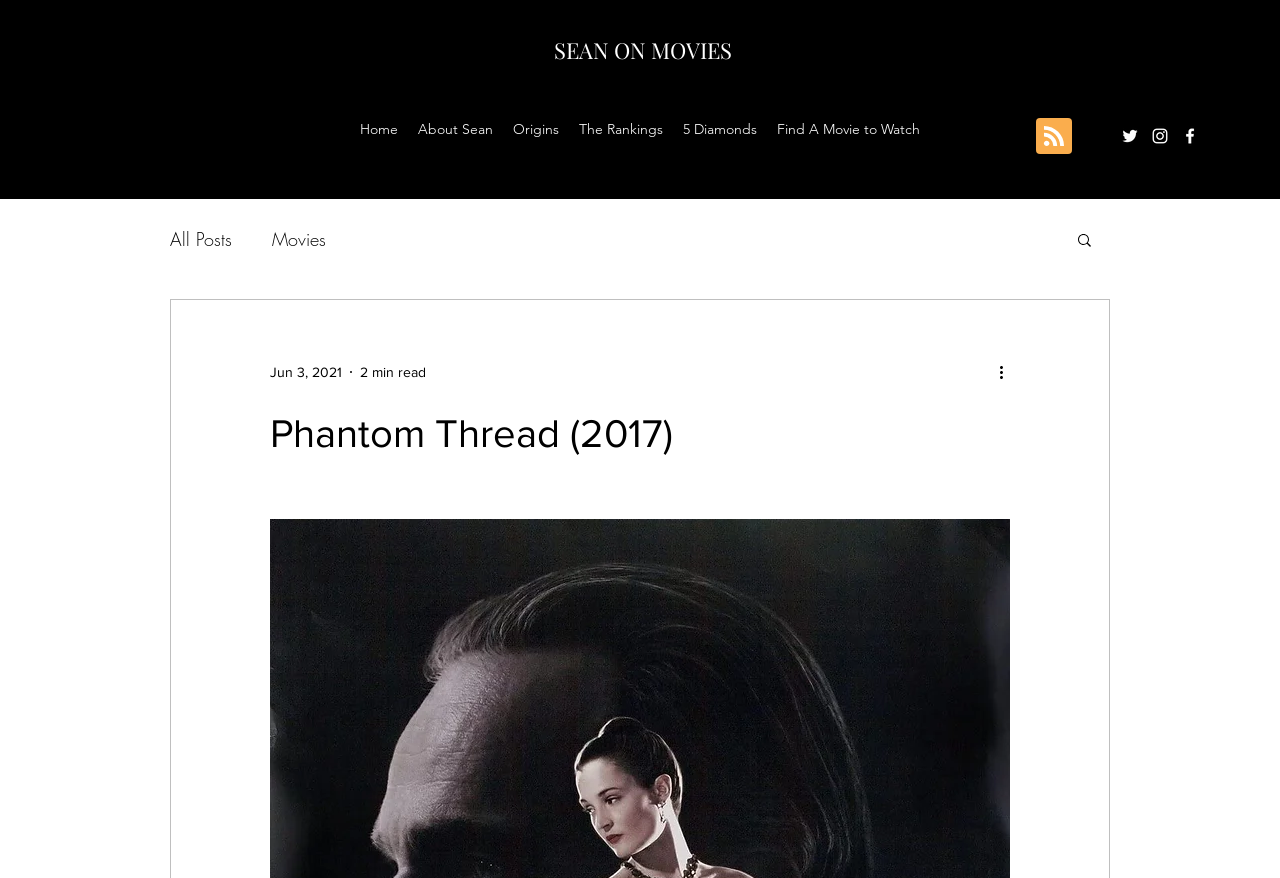Determine the bounding box for the UI element described here: "SEAN ON MOVIES".

[0.433, 0.04, 0.572, 0.074]